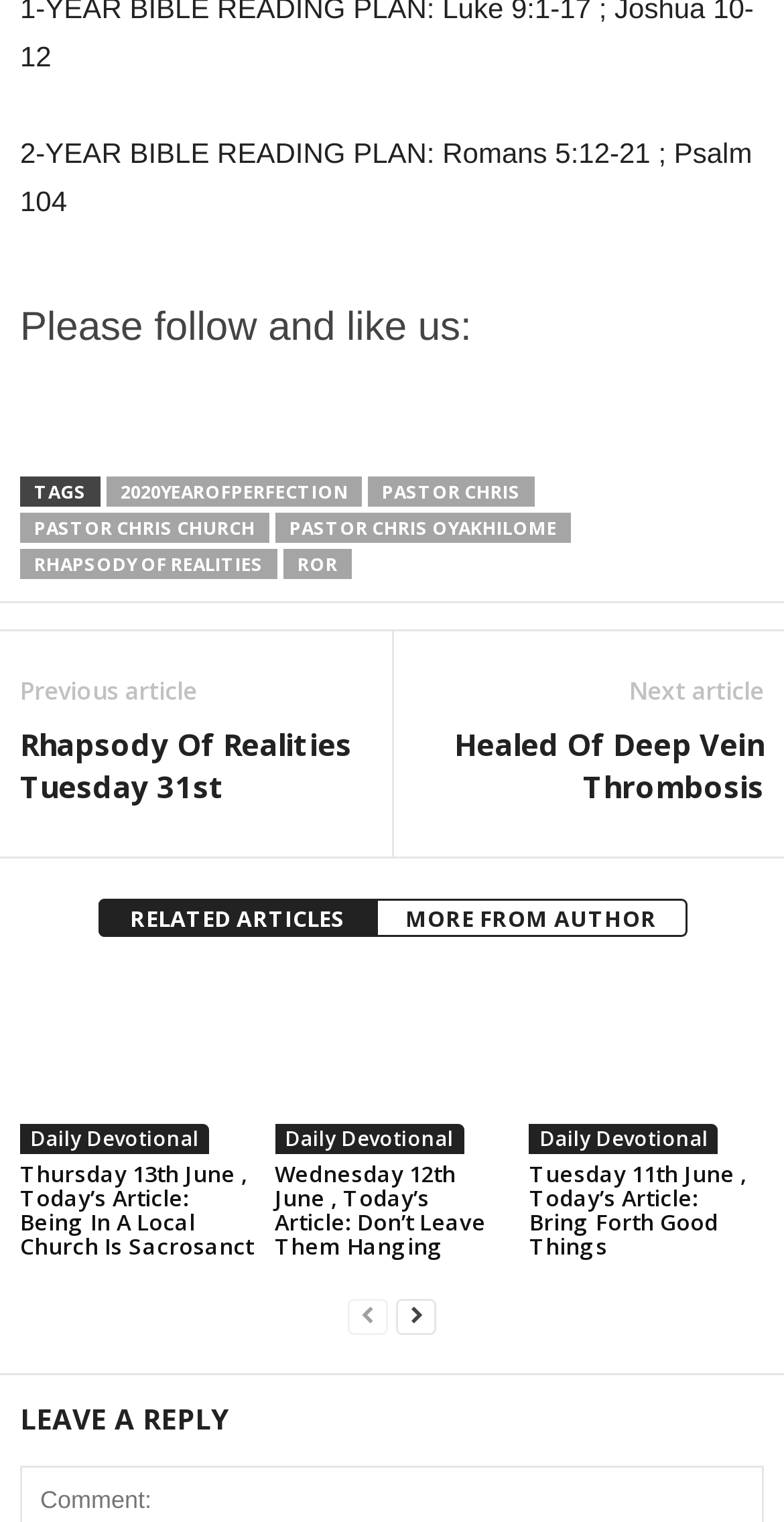Please find the bounding box for the following UI element description. Provide the coordinates in (top-left x, top-left y, bottom-right x, bottom-right y) format, with values between 0 and 1: eaglebongs

None